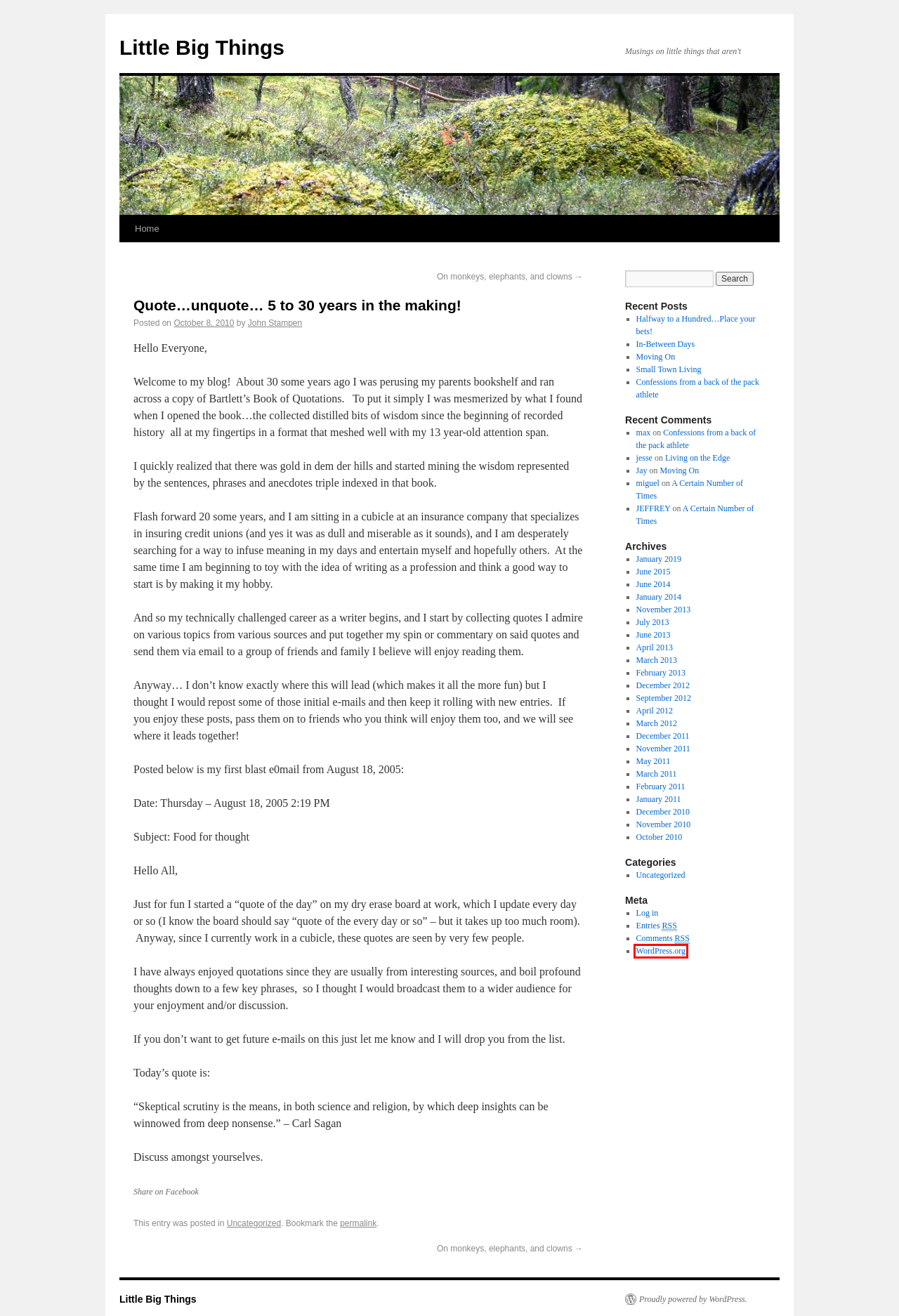Given a webpage screenshot with a UI element marked by a red bounding box, choose the description that best corresponds to the new webpage that will appear after clicking the element. The candidates are:
A. Confessions from a back of the pack athlete | Little Big Things
B. Halfway to a Hundred…Place your bets! | Little Big Things
C. June | 2014 | Little Big Things
D. Moving On | Little Big Things
E. October | 2010 | Little Big Things
F. Log In ‹ Little Big Things — WordPress
G. Blog Tool, Publishing Platform, and CMS – WordPress.org
H. Small Town Living | Little Big Things

G